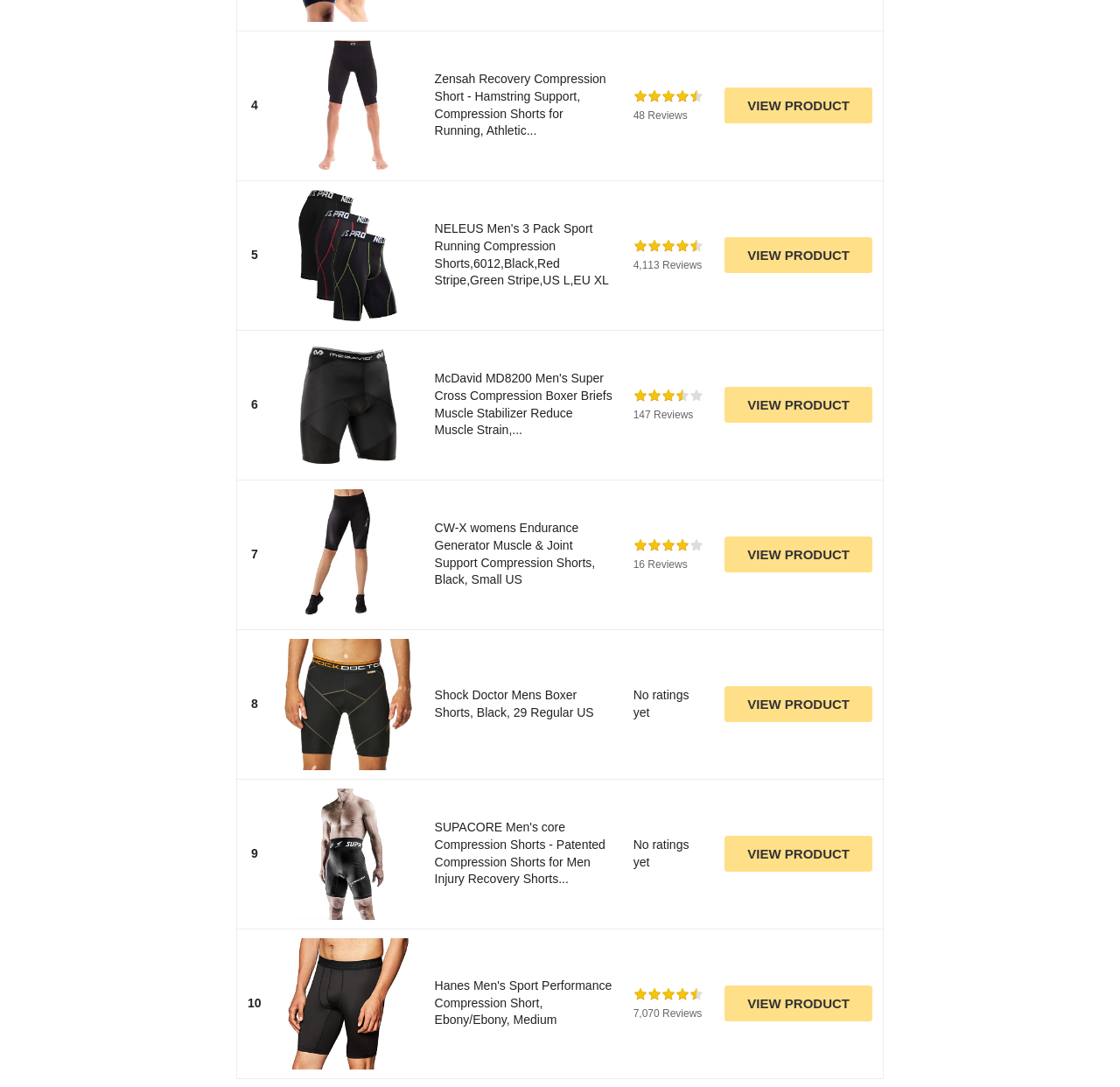Find the bounding box coordinates of the element you need to click on to perform this action: 'View product details of McDavid MD8200 Men's Super Cross Compression Boxer Briefs'. The coordinates should be represented by four float values between 0 and 1, in the format [left, top, right, bottom].

[0.647, 0.356, 0.779, 0.389]